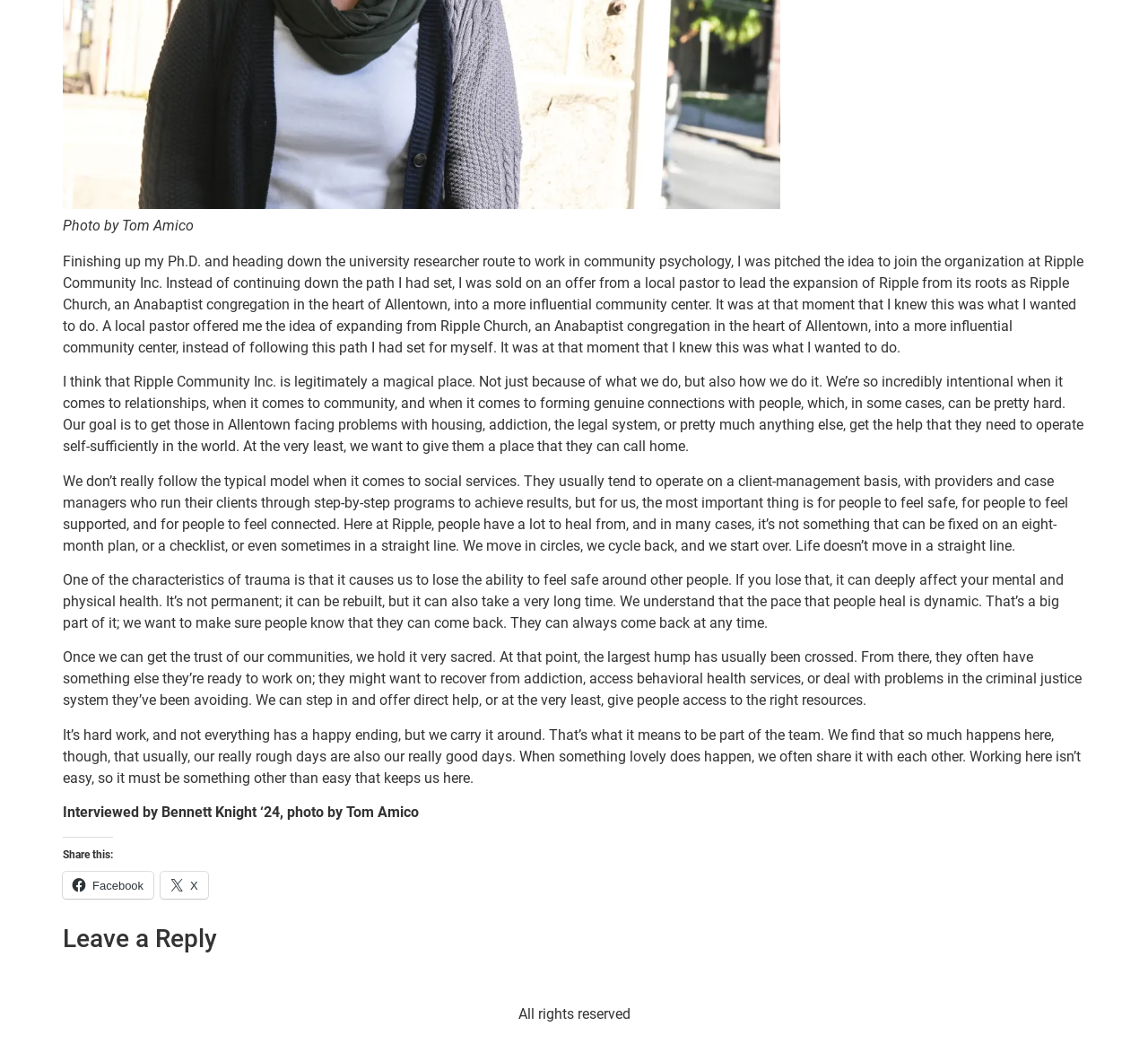Bounding box coordinates are to be given in the format (top-left x, top-left y, bottom-right x, bottom-right y). All values must be floating point numbers between 0 and 1. Provide the bounding box coordinate for the UI element described as: X

[0.14, 0.822, 0.181, 0.847]